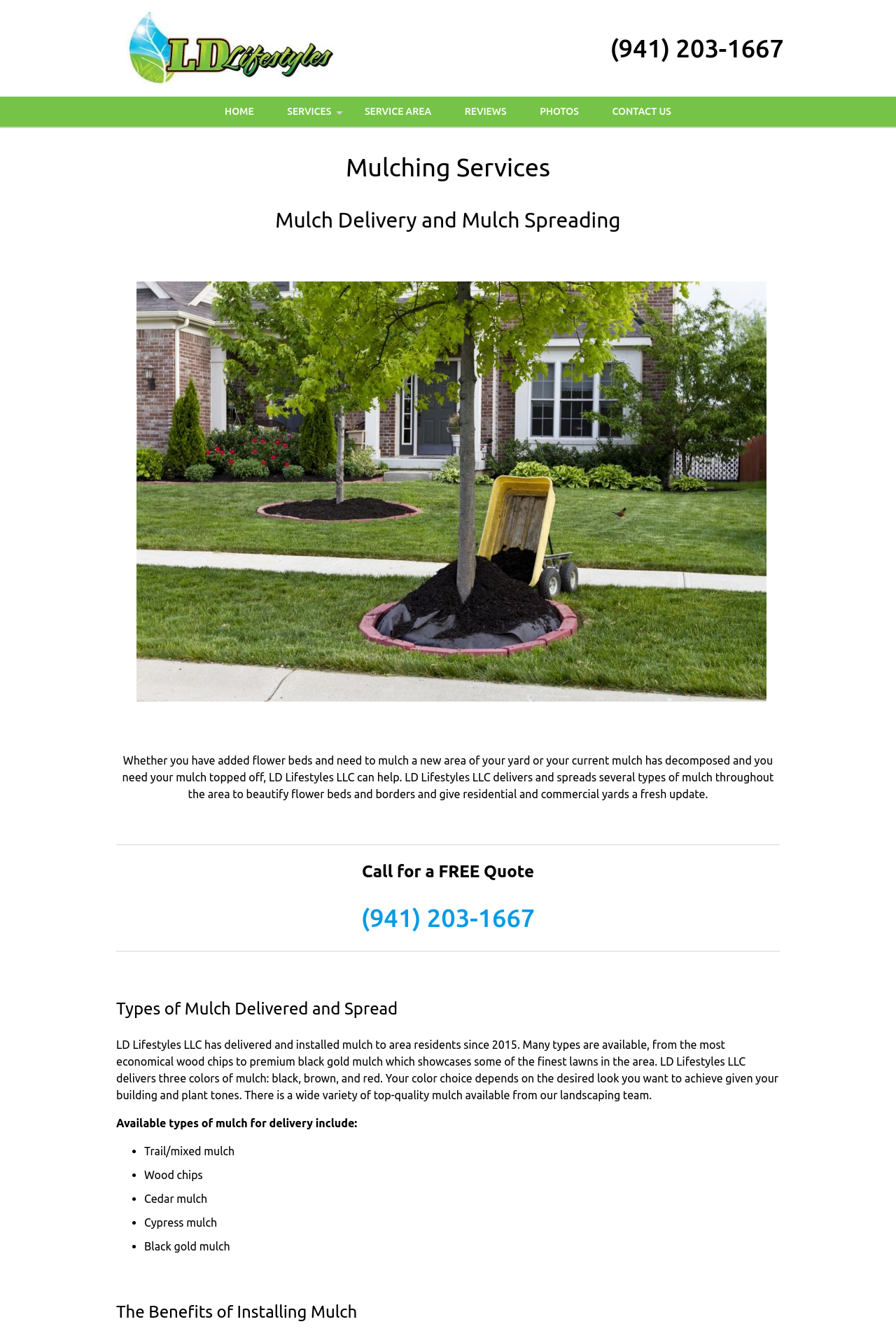Locate the bounding box coordinates of the element's region that should be clicked to carry out the following instruction: "Get a 'FREE Quote'". The coordinates need to be four float numbers between 0 and 1, i.e., [left, top, right, bottom].

[0.403, 0.675, 0.597, 0.697]